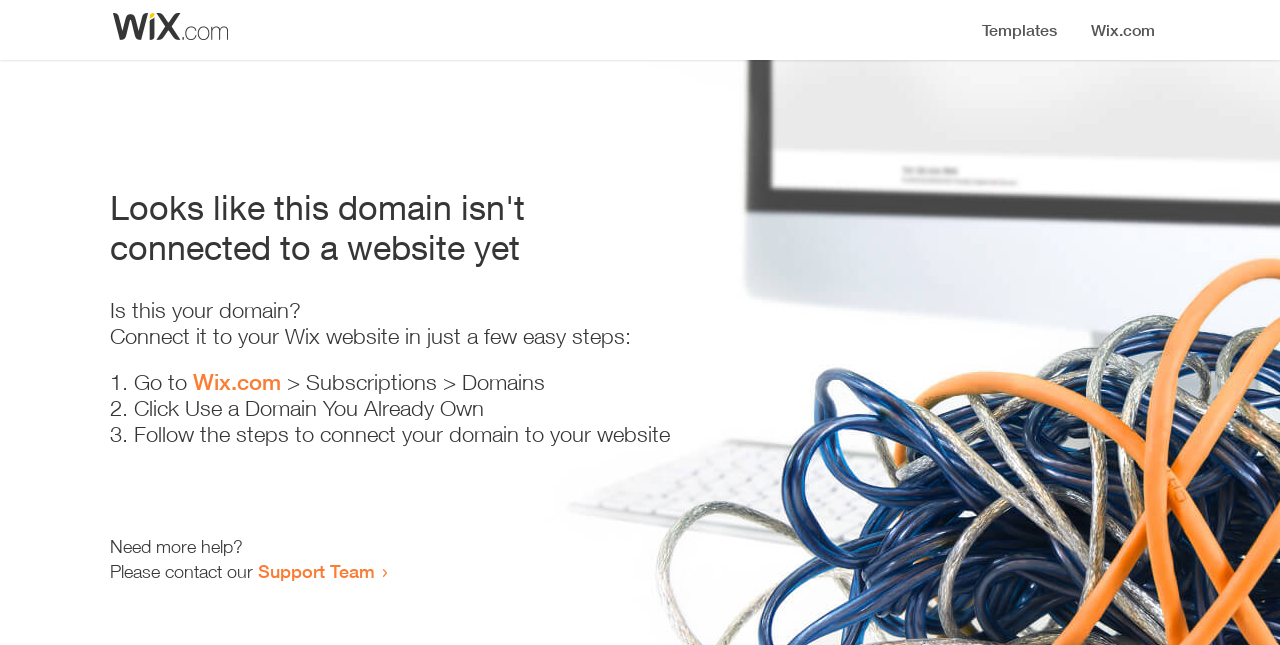Illustrate the webpage thoroughly, mentioning all important details.

The webpage appears to be an error page, indicating that a domain is not connected to a website yet. At the top, there is a small image, likely a logo or icon. Below the image, a prominent heading reads "Looks like this domain isn't connected to a website yet". 

Underneath the heading, there is a series of instructions to connect the domain to a Wix website. The instructions are divided into three steps, each marked with a numbered list marker (1., 2., and 3.). The first step involves going to Wix.com, specifically the Subscriptions > Domains section. The second step is to click "Use a Domain You Already Own", and the third step is to follow the instructions to connect the domain to the website.

At the bottom of the page, there is a section offering additional help. It starts with the text "Need more help?" and provides a link to contact the Support Team.